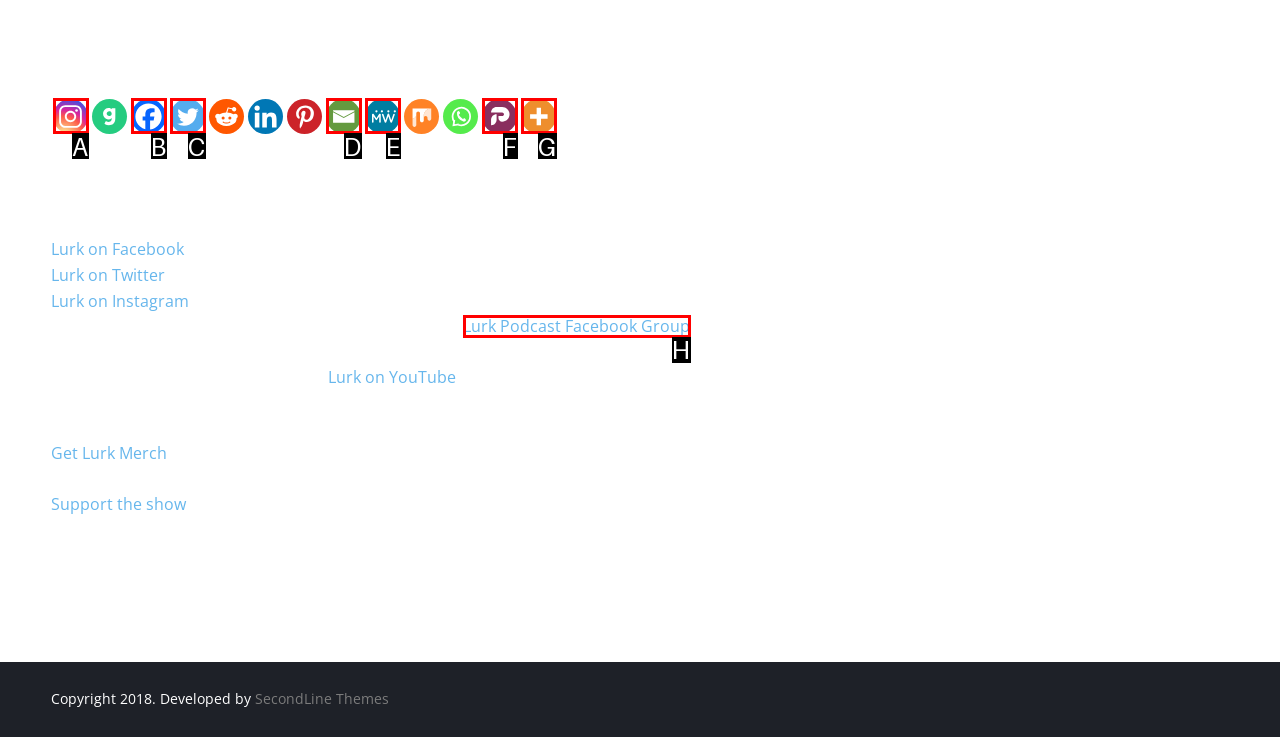Which lettered option matches the following description: Lurk Podcast Facebook Group
Provide the letter of the matching option directly.

H